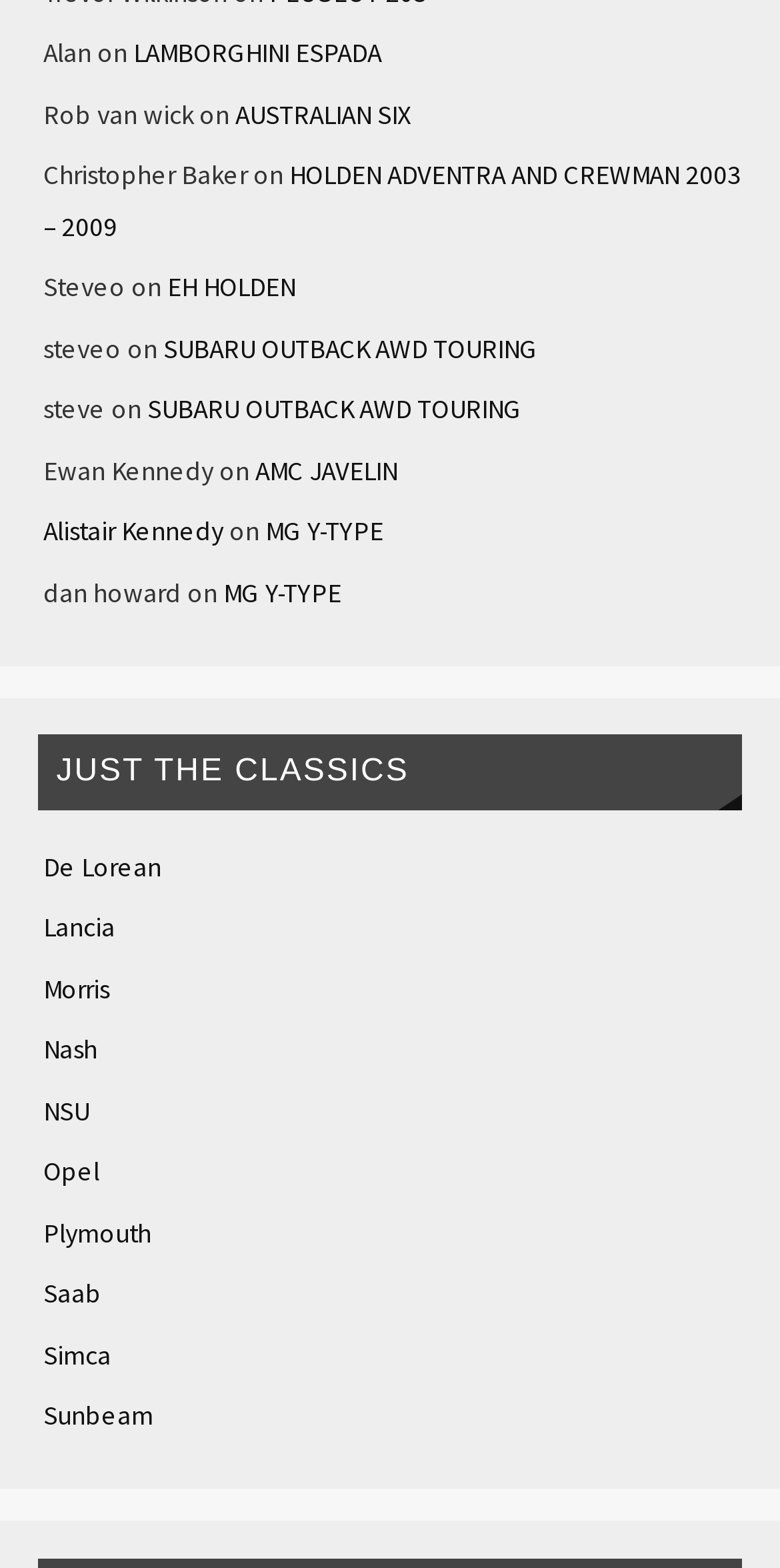Locate the bounding box coordinates of the clickable area needed to fulfill the instruction: "Go to the page of SUBARU OUTBACK AWD TOURING".

[0.209, 0.211, 0.689, 0.233]